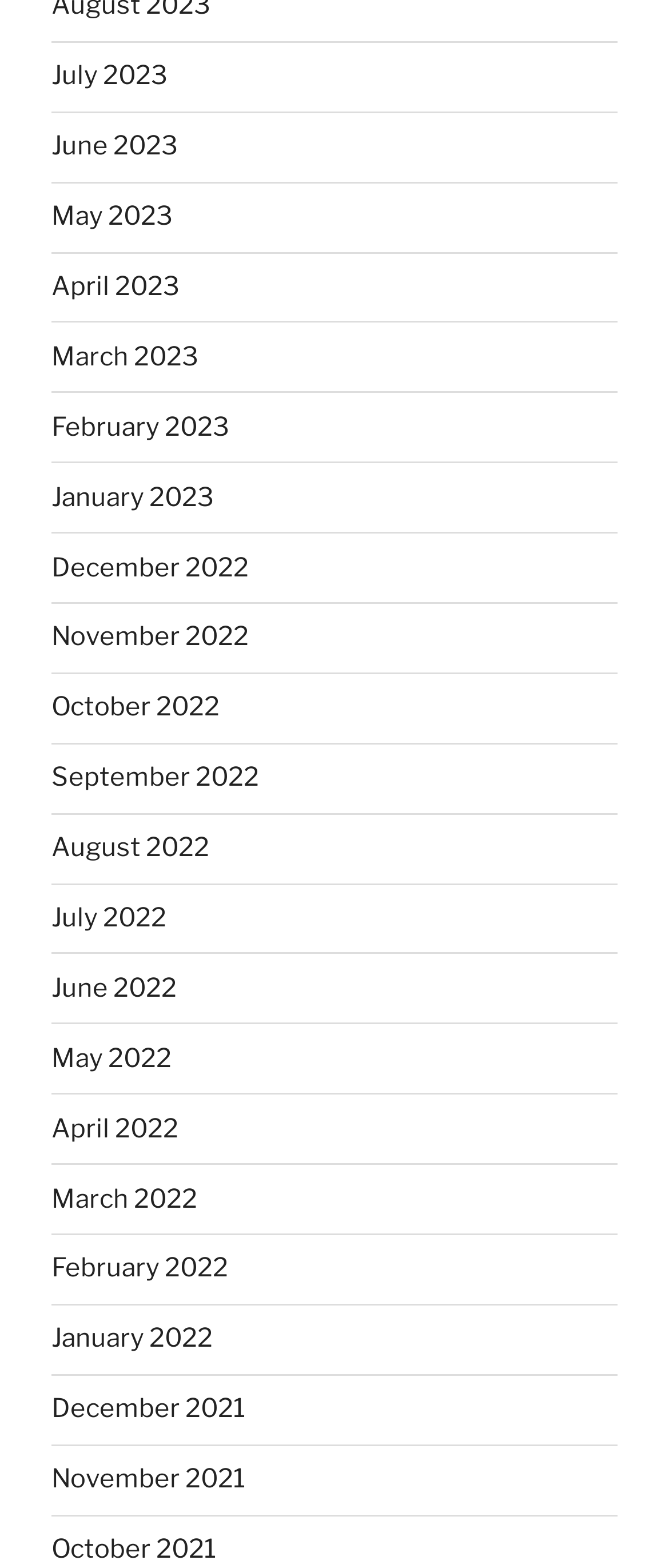Kindly determine the bounding box coordinates for the clickable area to achieve the given instruction: "view July 2023".

[0.077, 0.039, 0.251, 0.058]